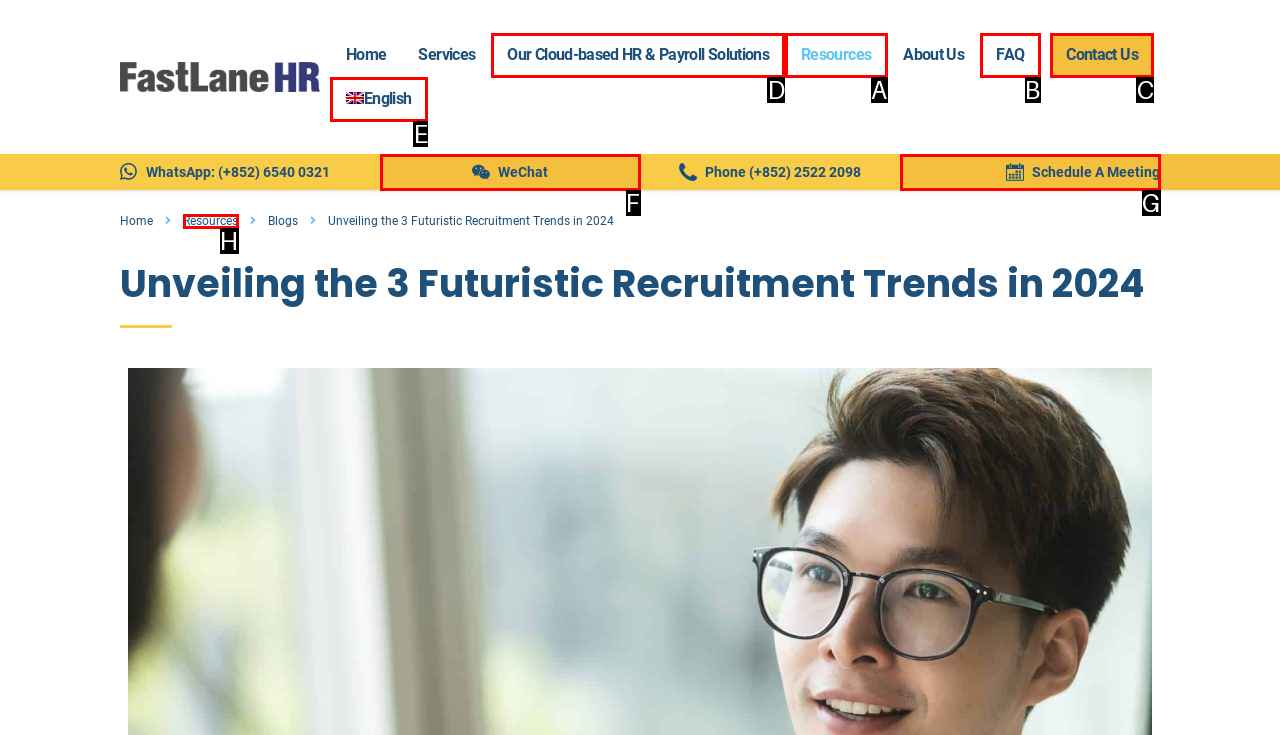Identify the HTML element to click to fulfill this task: View the Our Cloud-based HR & Payroll Solutions page
Answer with the letter from the given choices.

D